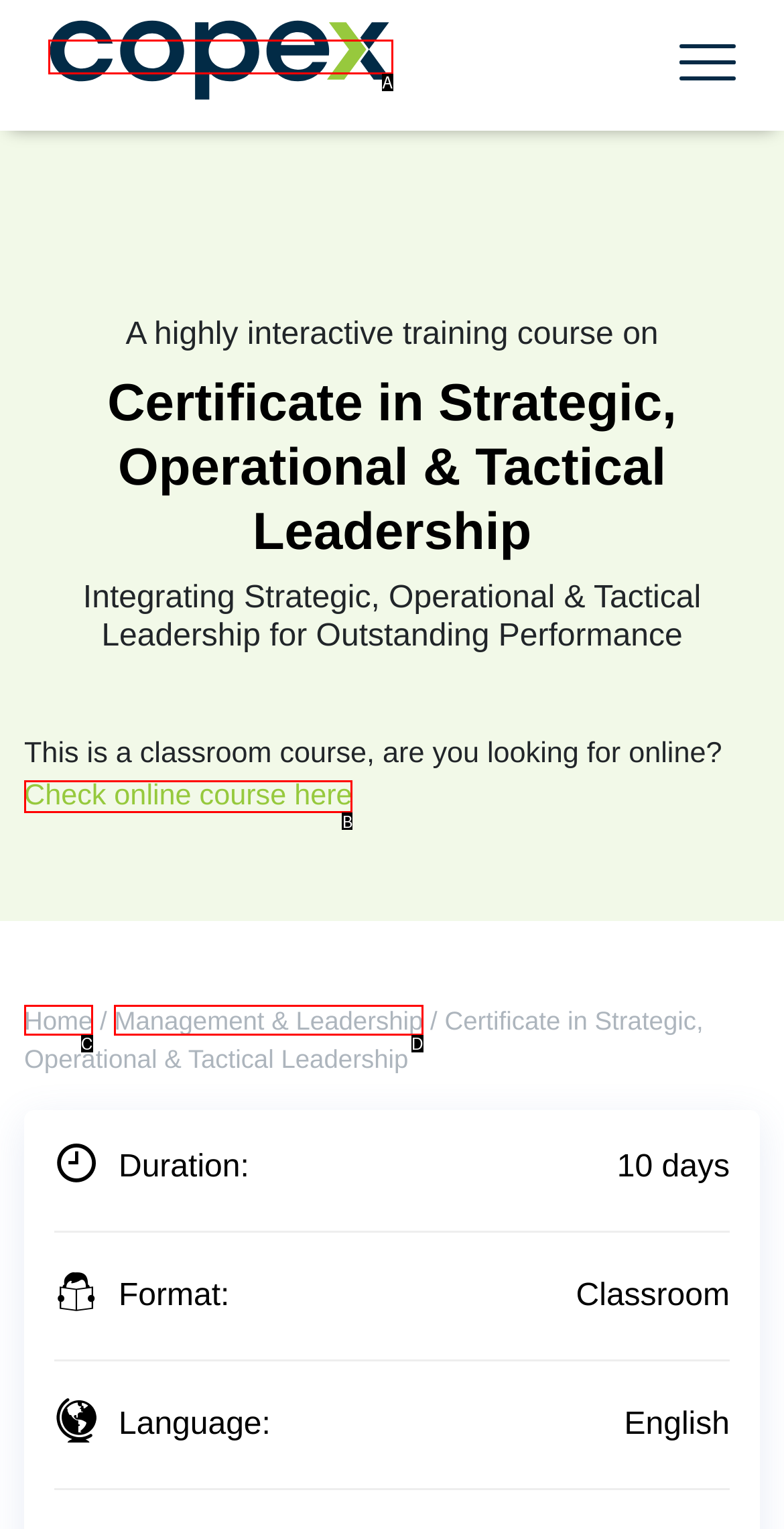Choose the letter that best represents the description: Management & Leadership. Provide the letter as your response.

D